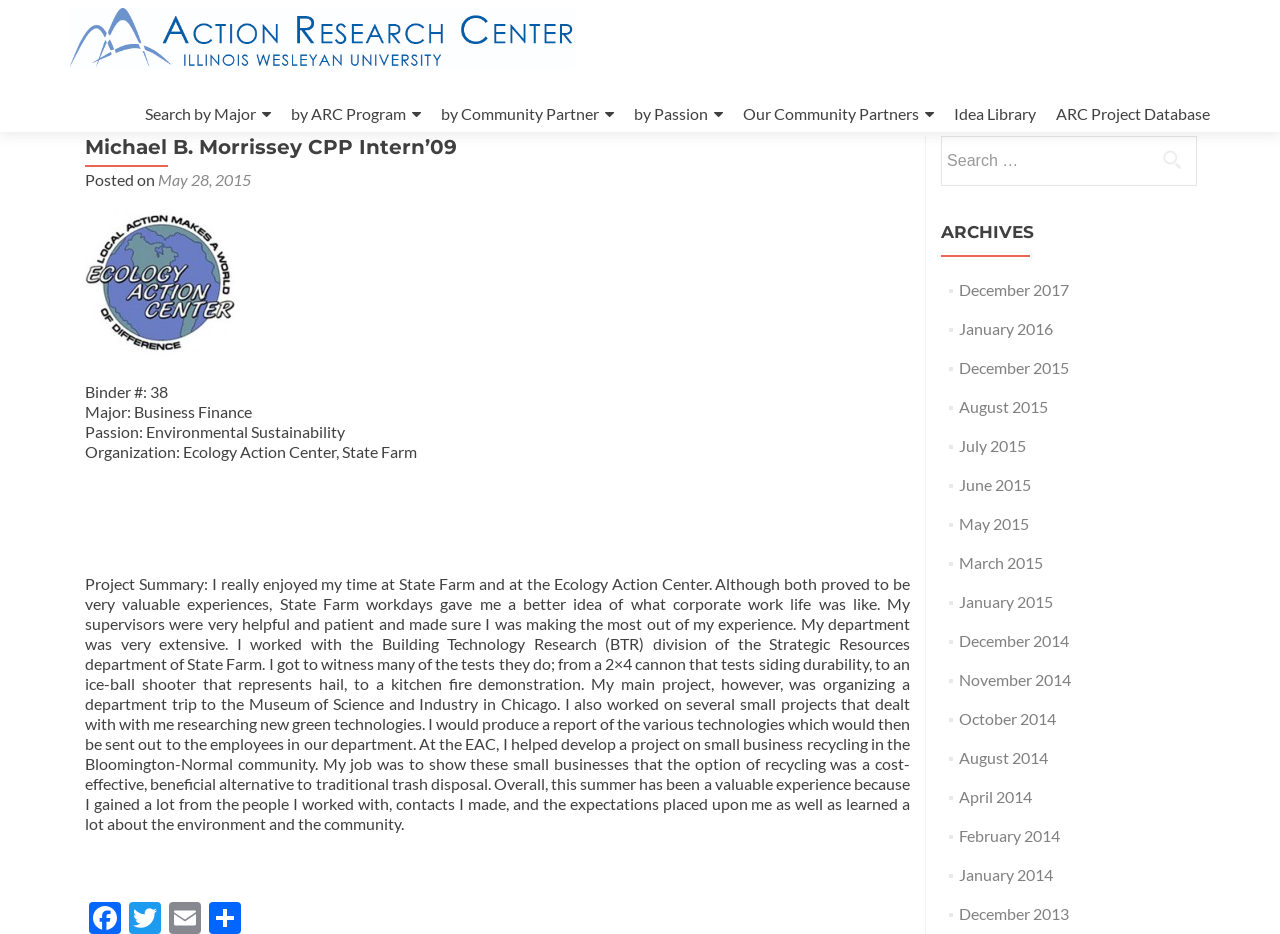Provide the bounding box coordinates of the section that needs to be clicked to accomplish the following instruction: "Search by Major."

[0.113, 0.103, 0.212, 0.141]